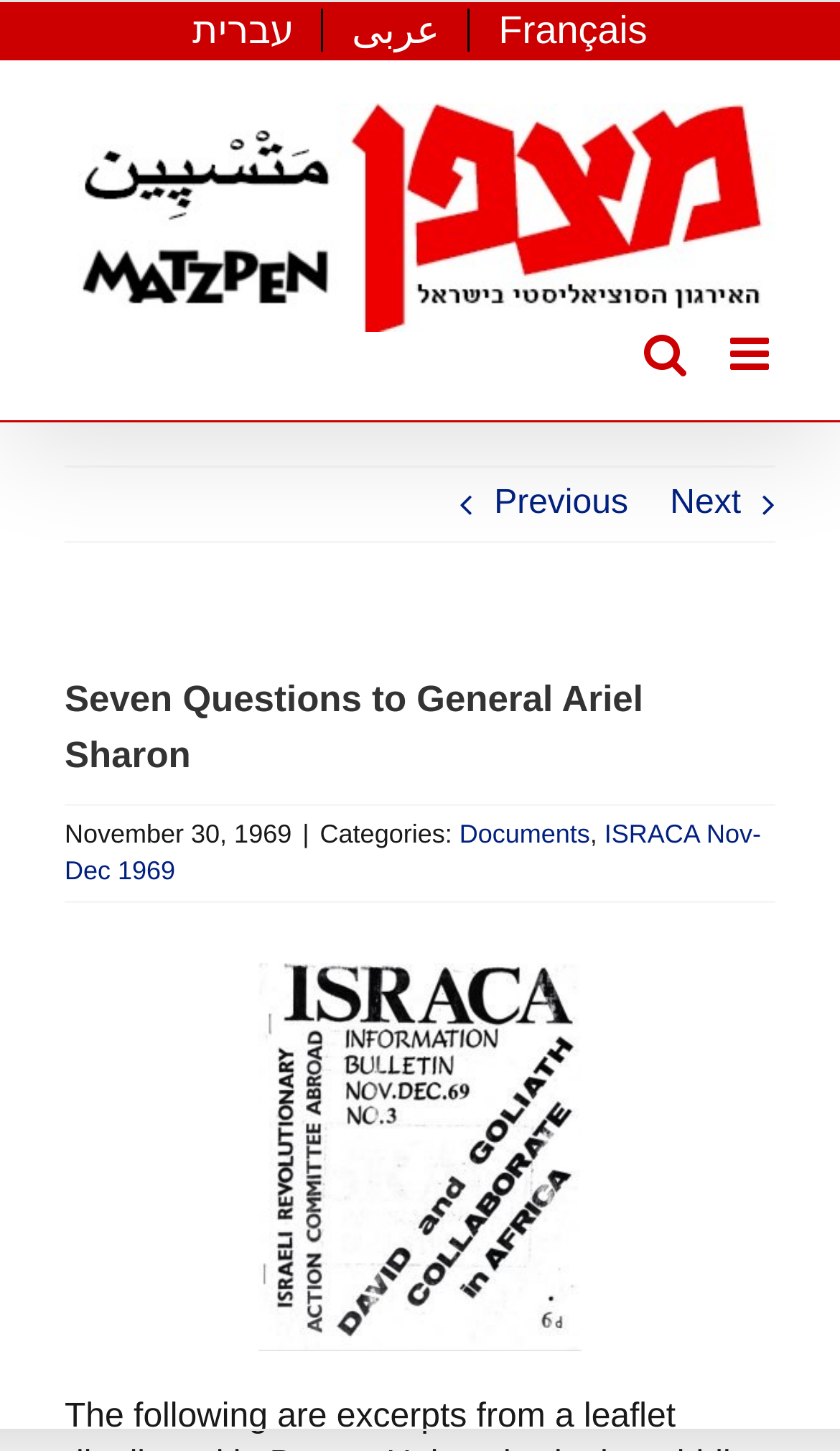Please find and provide the title of the webpage.

Seven Questions to General Ariel Sharon